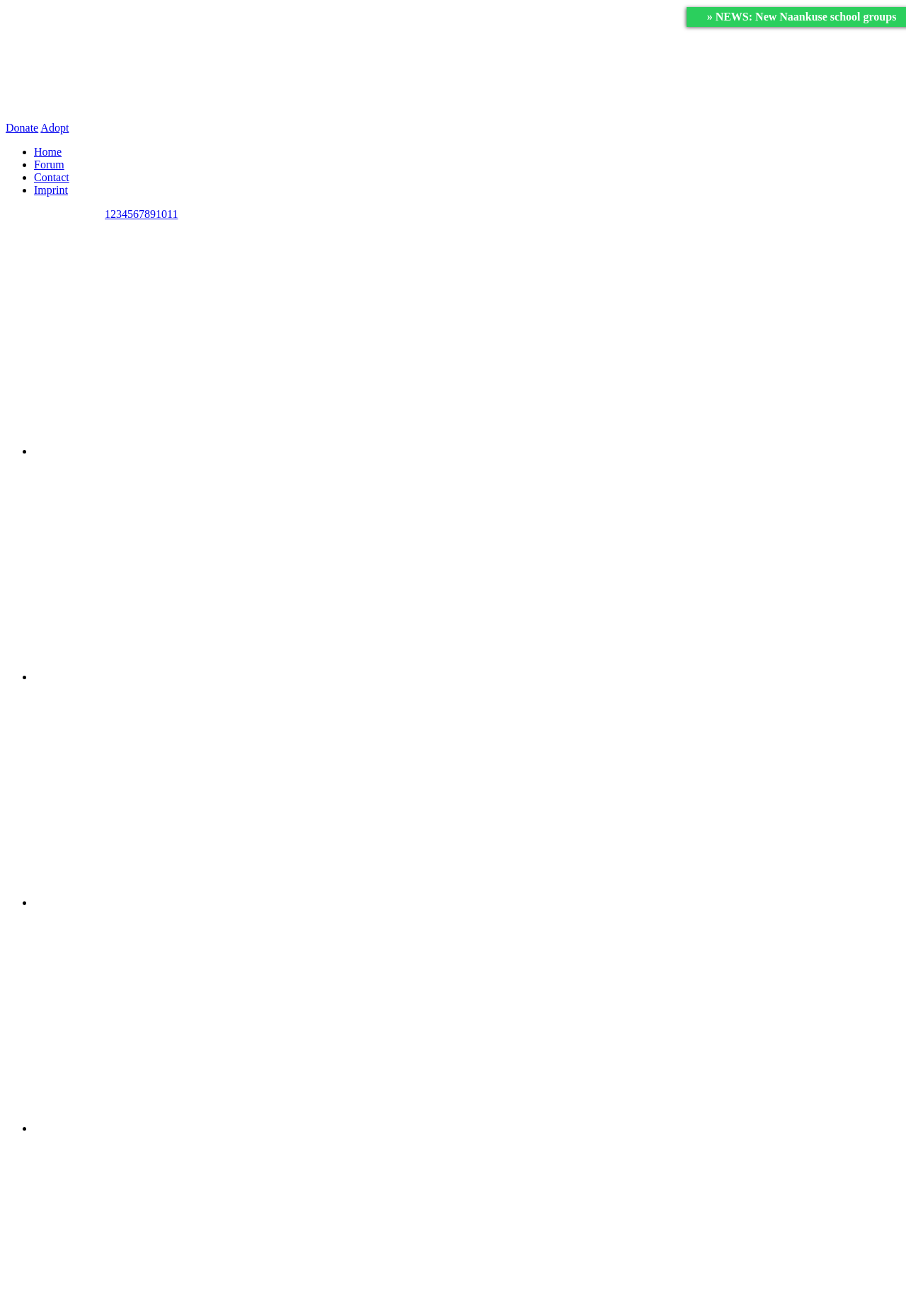Give a one-word or short-phrase answer to the following question: 
How many links are there in the navigation menu?

5